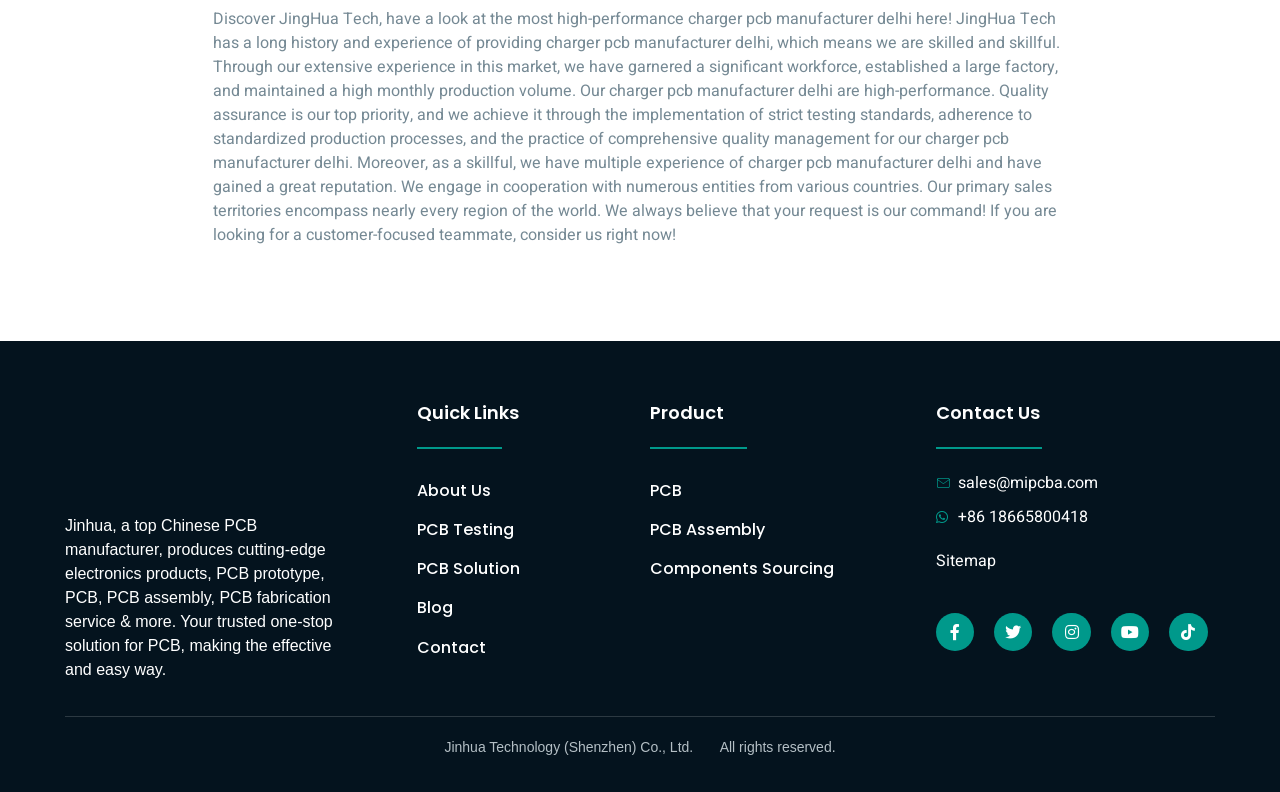Examine the image carefully and respond to the question with a detailed answer: 
What is the focus of JingHua Tech's quality management?

As stated in the static text element, quality assurance is the top priority of JingHua Tech, which they achieve through the implementation of strict testing standards, adherence to standardized production processes, and the practice of comprehensive quality management.